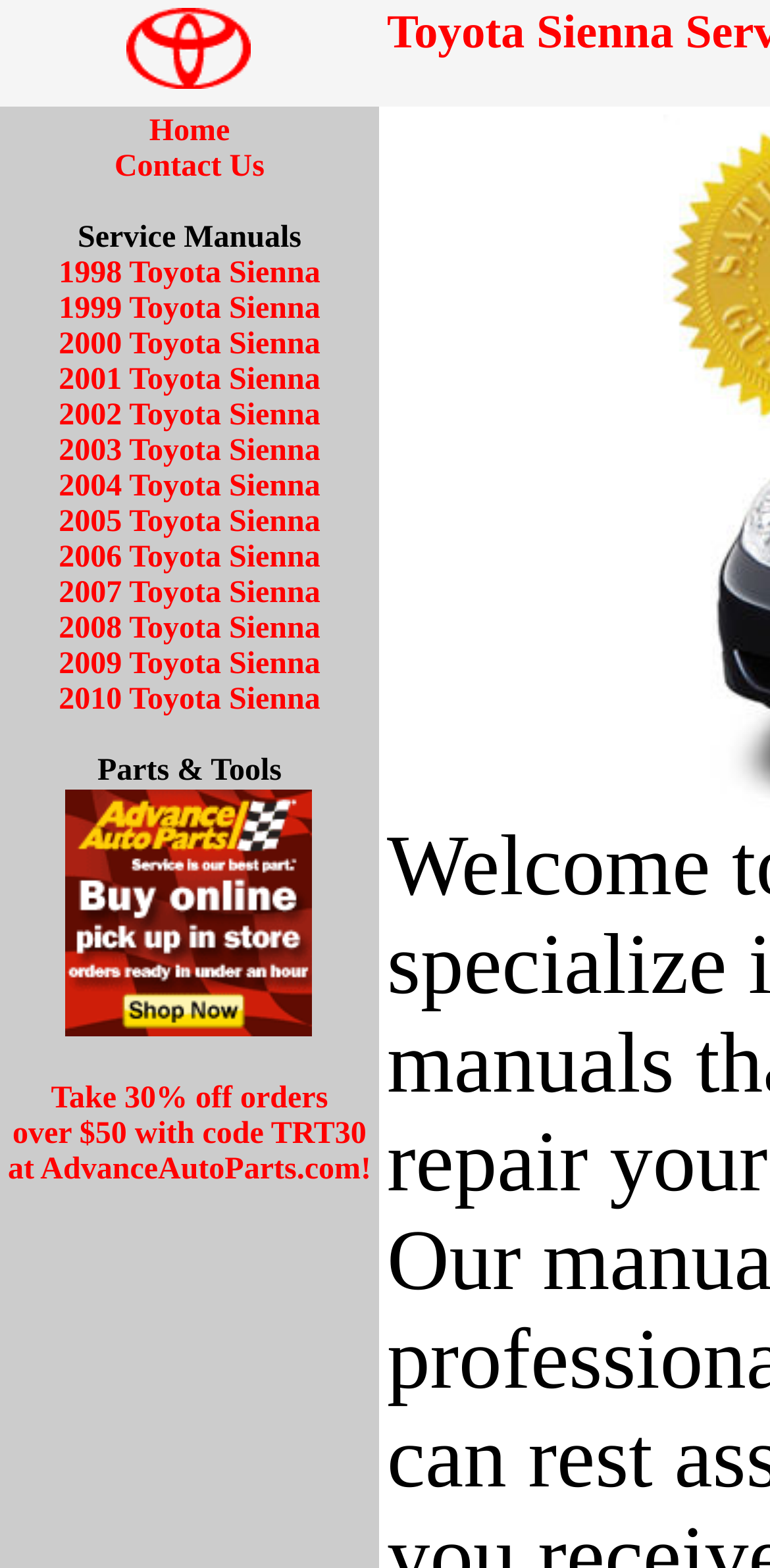Using the information in the image, could you please answer the following question in detail:
What is the first Toyota Sienna model year listed?

I looked at the list of links on the webpage and found that the first link is '1998 Toyota Sienna', which indicates that it is the first model year listed.